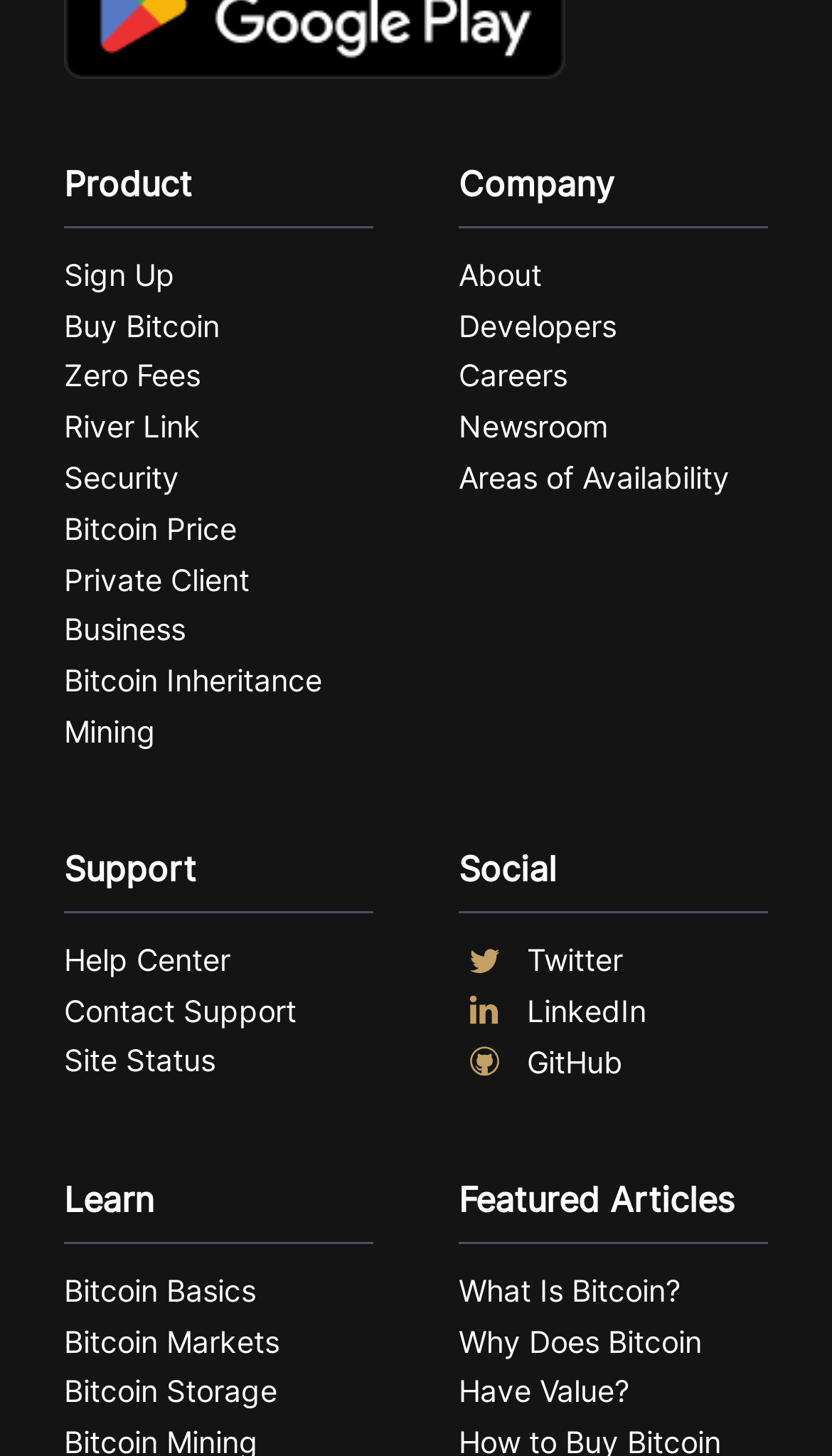How many social media icons are present on the webpage?
Provide a detailed answer to the question, using the image to inform your response.

I counted the number of social media icons by looking at the links under the 'Social' heading. There are three links with social media icons: Twitter, LinkedIn, and GitHub, each with an image element as a child.